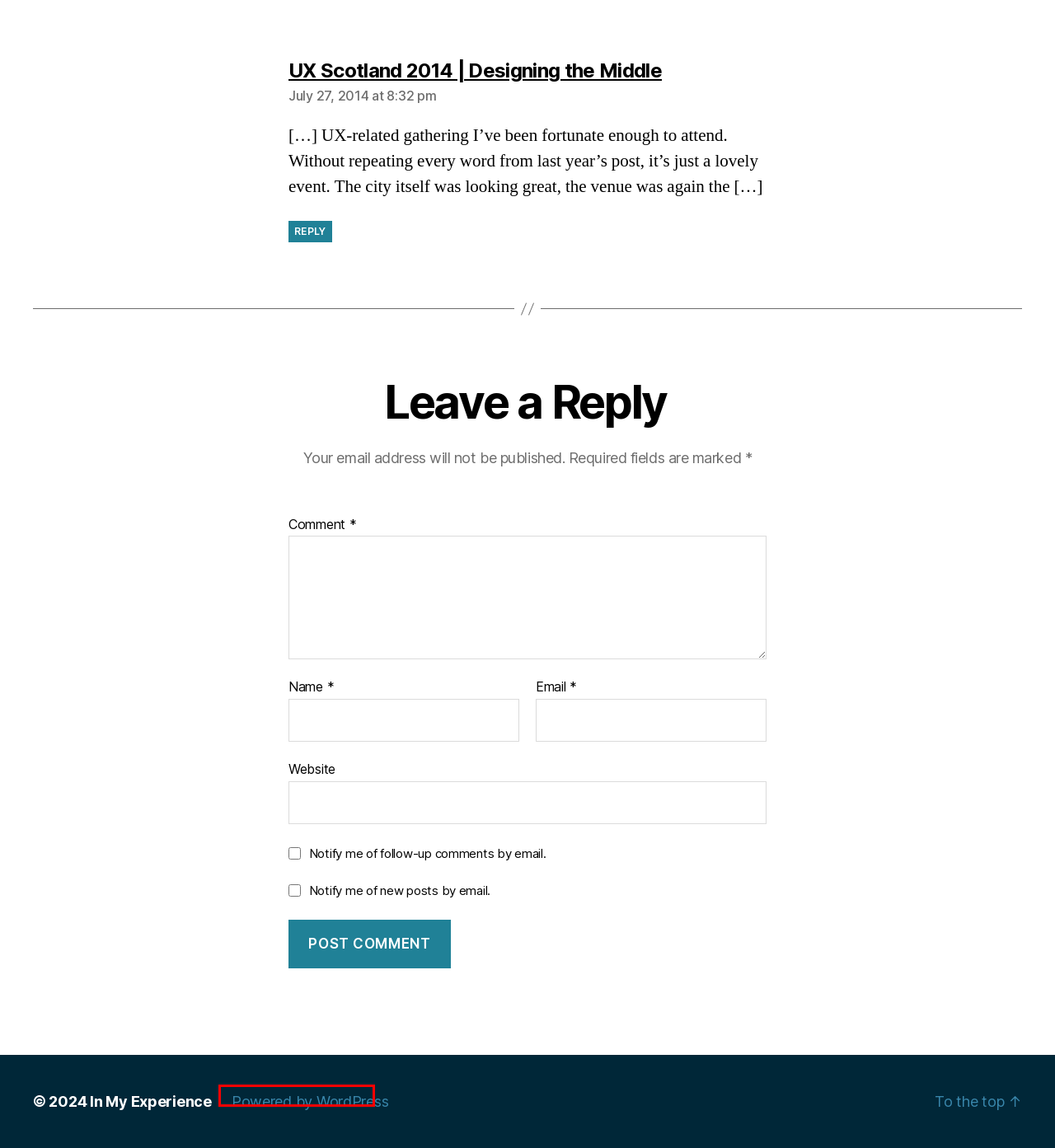Given a screenshot of a webpage featuring a red bounding box, identify the best matching webpage description for the new page after the element within the red box is clicked. Here are the options:
A. Amazon.co.uk
B. UX – In My Experience
C. UX Scotland 2014 – In My Experience
D. Rick Monro – In My Experience
E. User experience designer Ian Fenn (Chopstix Media / Chopstix™)
F. The future’s Bright(on). The future’s UX. – In My Experience
G. Oli Shaw - Creative Director - Brand + Creative & Strategy + Future
H. Blog Tool, Publishing Platform, and CMS – WordPress.org

H